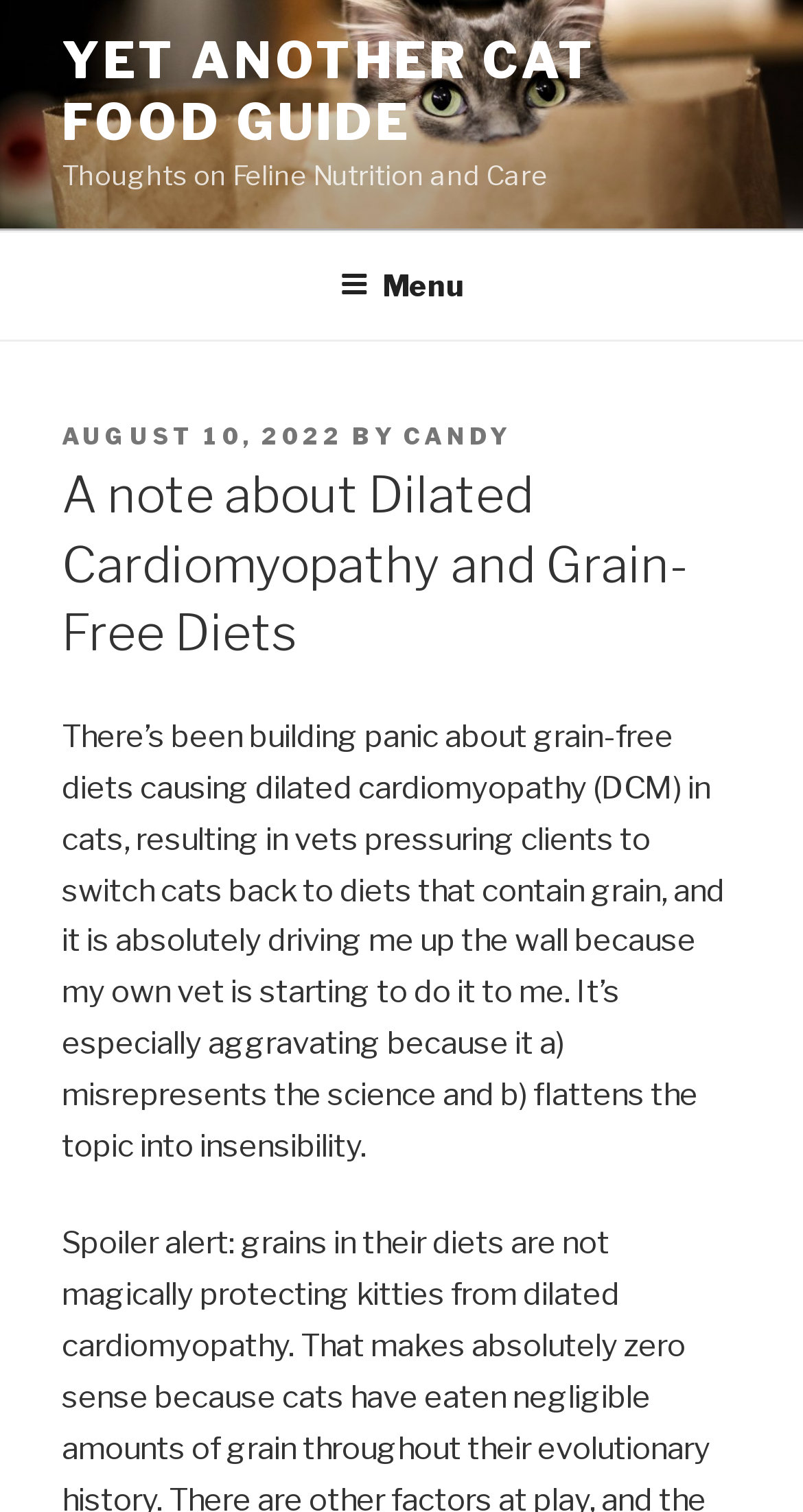Please provide the bounding box coordinates for the UI element as described: "Home". The coordinates must be four floats between 0 and 1, represented as [left, top, right, bottom].

None